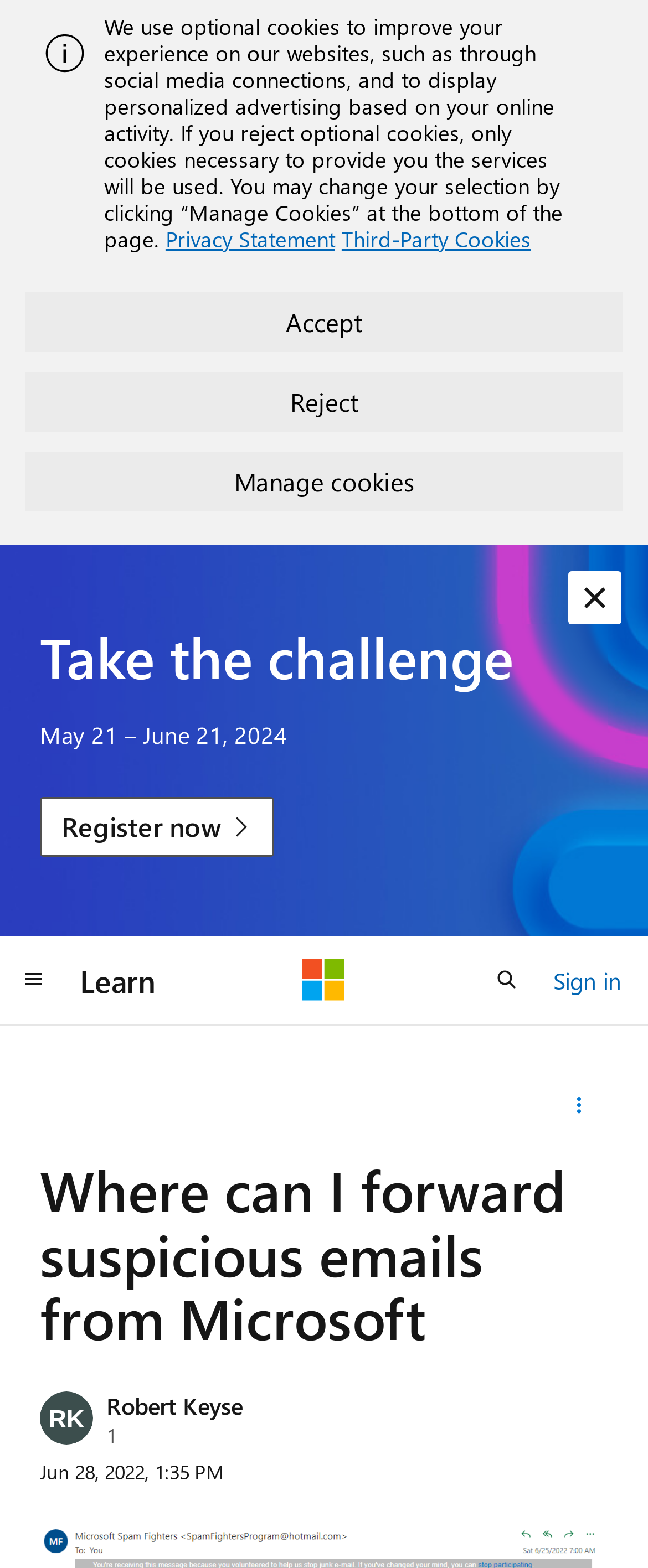Locate the heading on the webpage and return its text.

Where can I forward suspicious emails from Microsoft